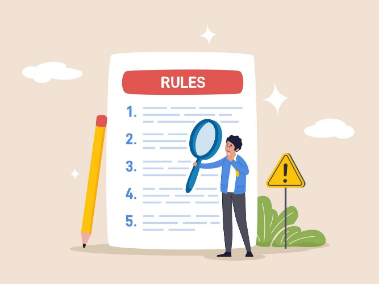Give a one-word or short phrase answer to the question: 
What is the purpose of the yellow warning sign?

To add a sense of caution